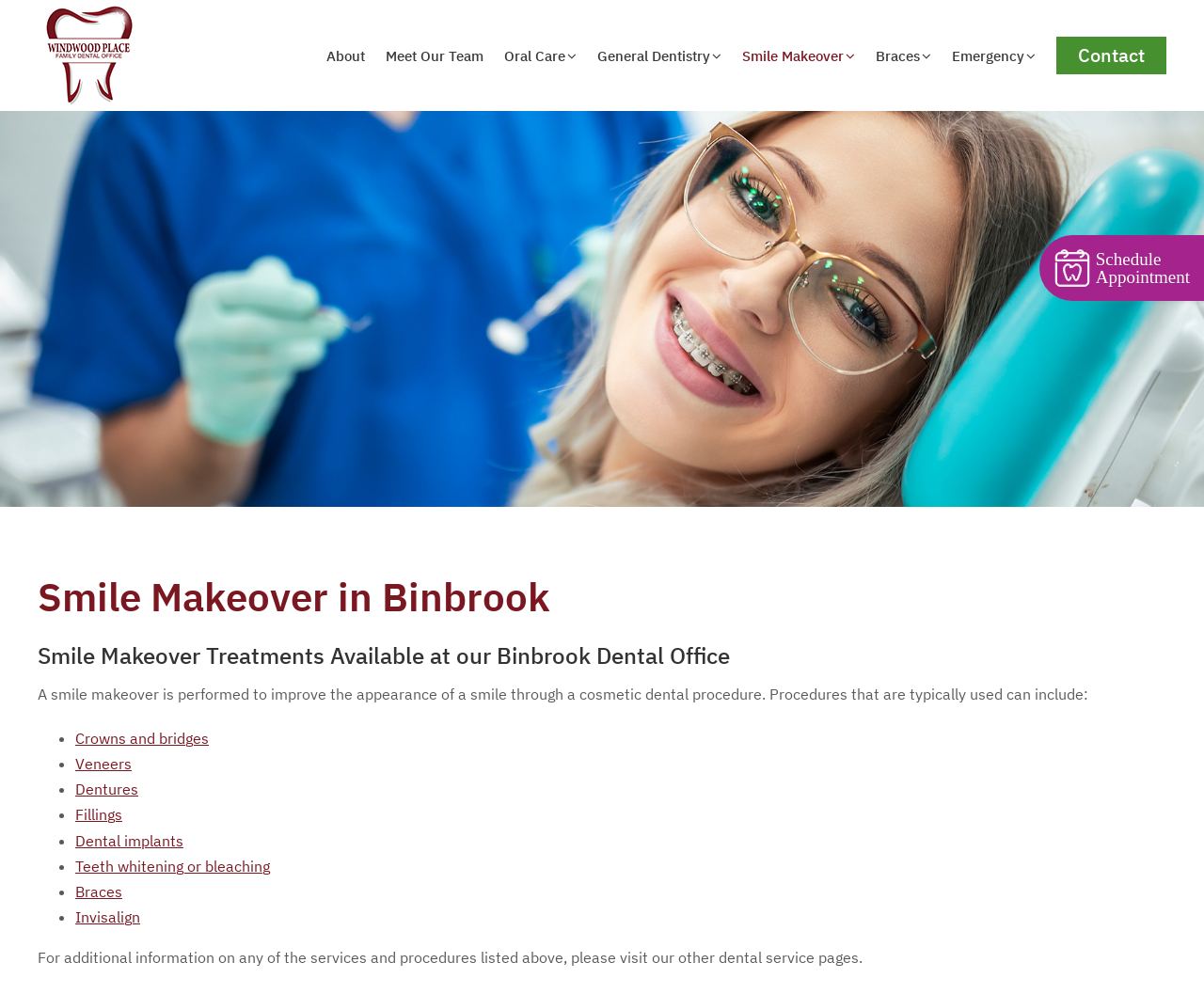Please locate the bounding box coordinates of the element that needs to be clicked to achieve the following instruction: "Navigate to About". The coordinates should be four float numbers between 0 and 1, i.e., [left, top, right, bottom].

[0.271, 0.0, 0.303, 0.112]